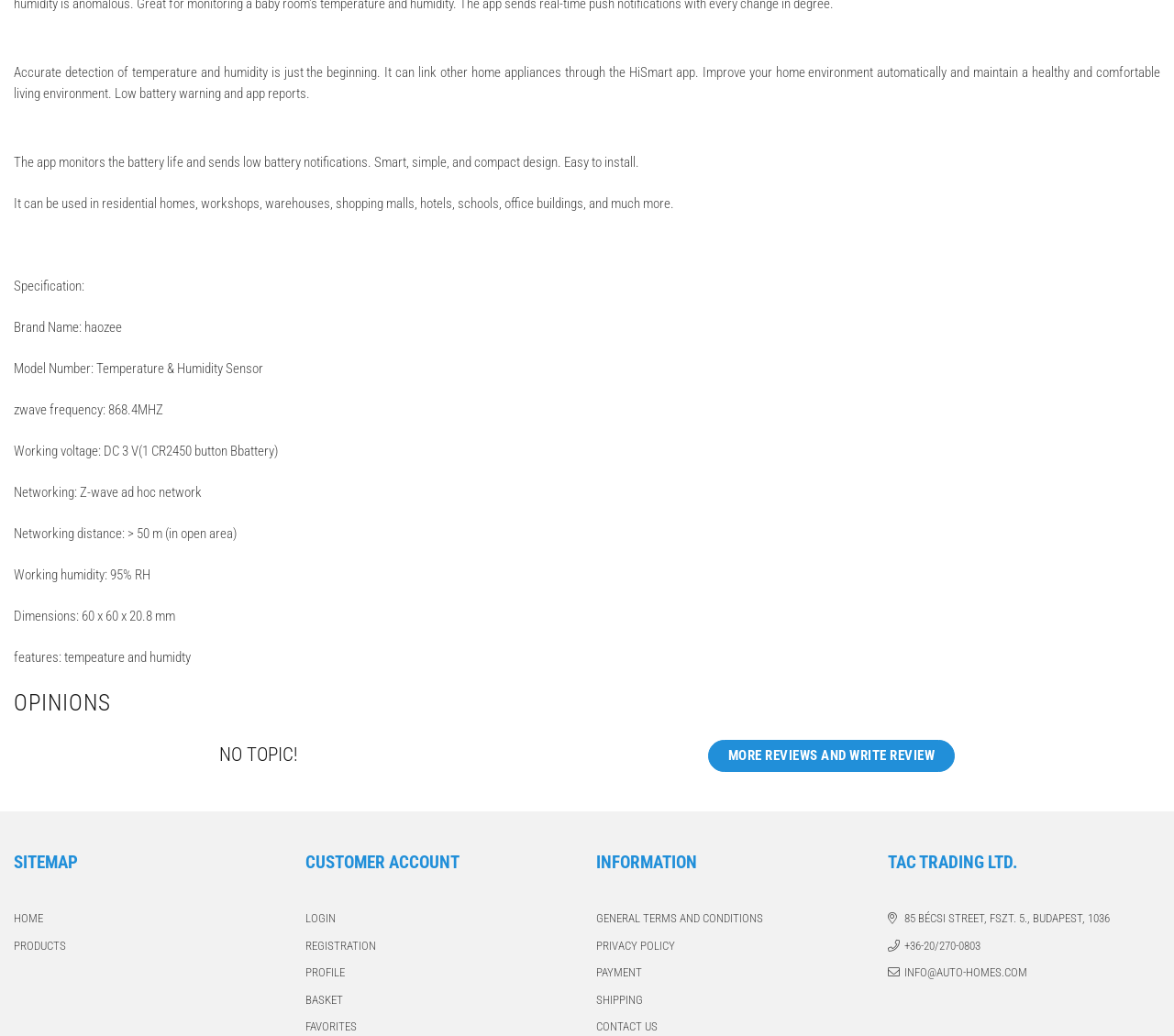Refer to the image and offer a detailed explanation in response to the question: What is the maximum working humidity of the sensor?

The maximum working humidity of the sensor can be found in the specification section of the webpage, where it is listed as 'Working humidity: 95% RH'.